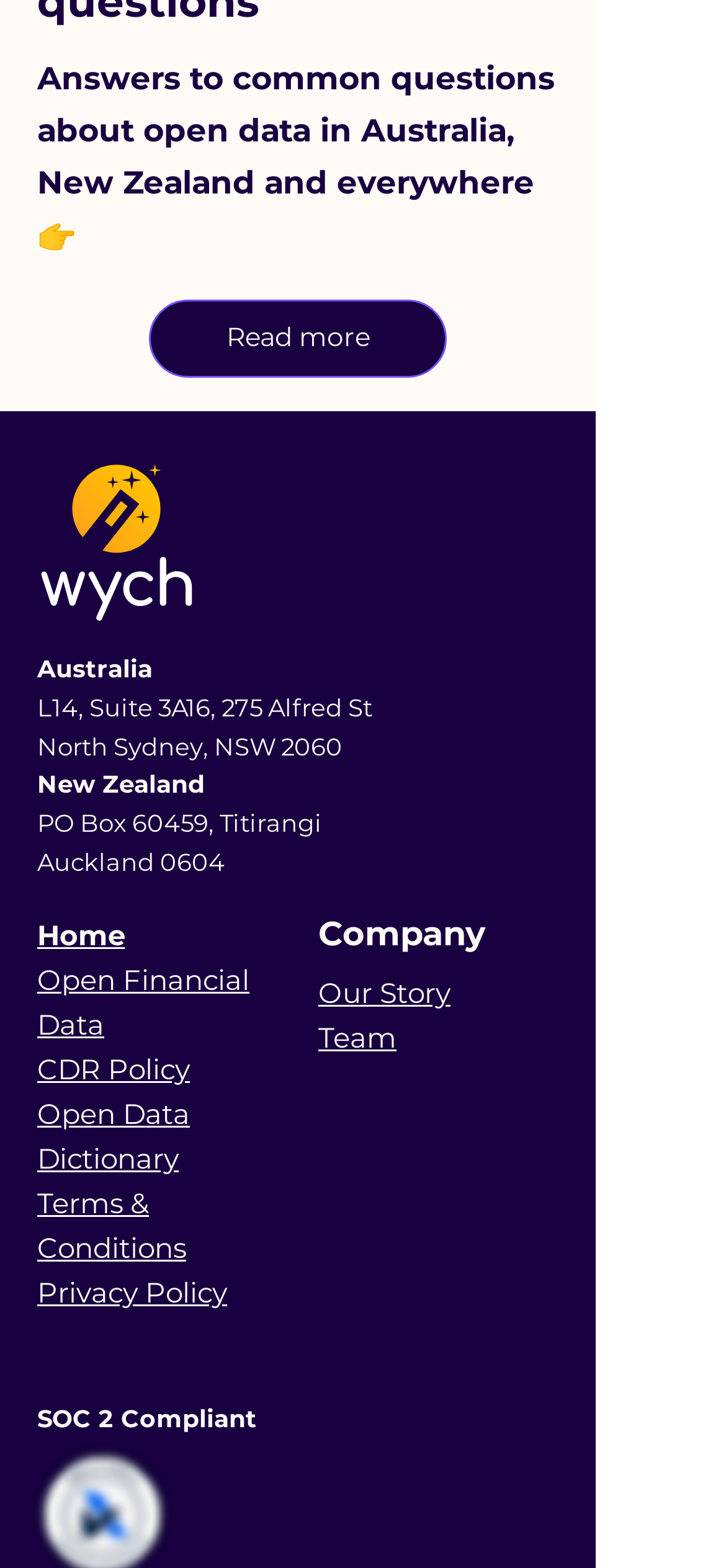Please identify the coordinates of the bounding box that should be clicked to fulfill this instruction: "Read more about open data".

[0.205, 0.191, 0.615, 0.241]